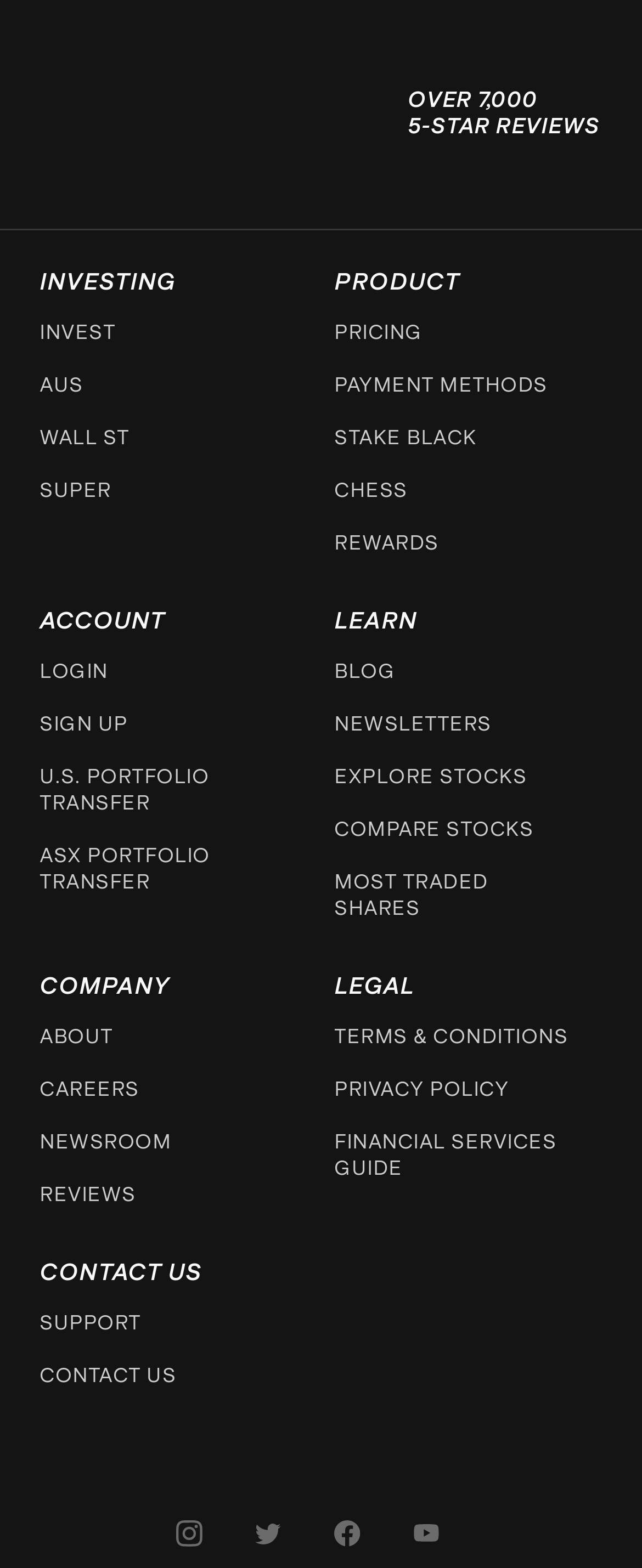Please respond to the question using a single word or phrase:
What is the first link under the 'COMPANY' heading?

ABOUT